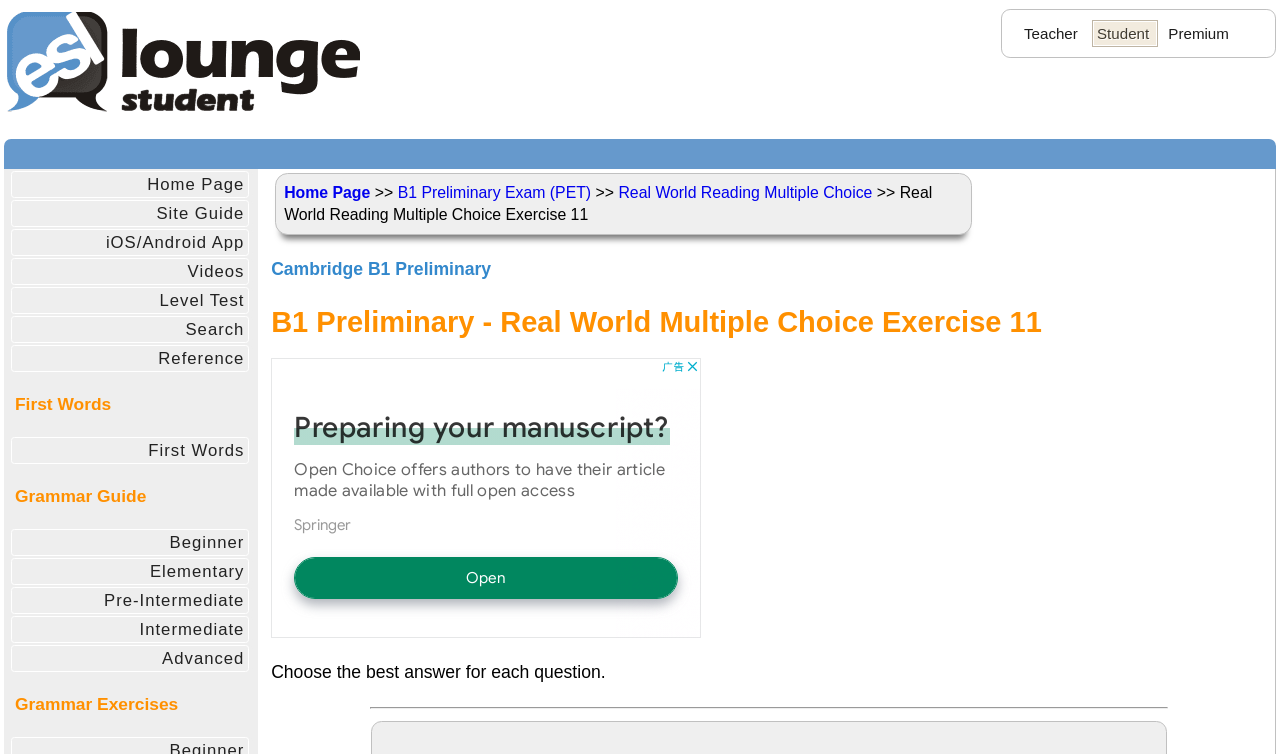Bounding box coordinates are specified in the format (top-left x, top-left y, bottom-right x, bottom-right y). All values are floating point numbers bounded between 0 and 1. Please provide the bounding box coordinate of the region this sentence describes: Real World Reading Multiple Choice

[0.483, 0.244, 0.682, 0.267]